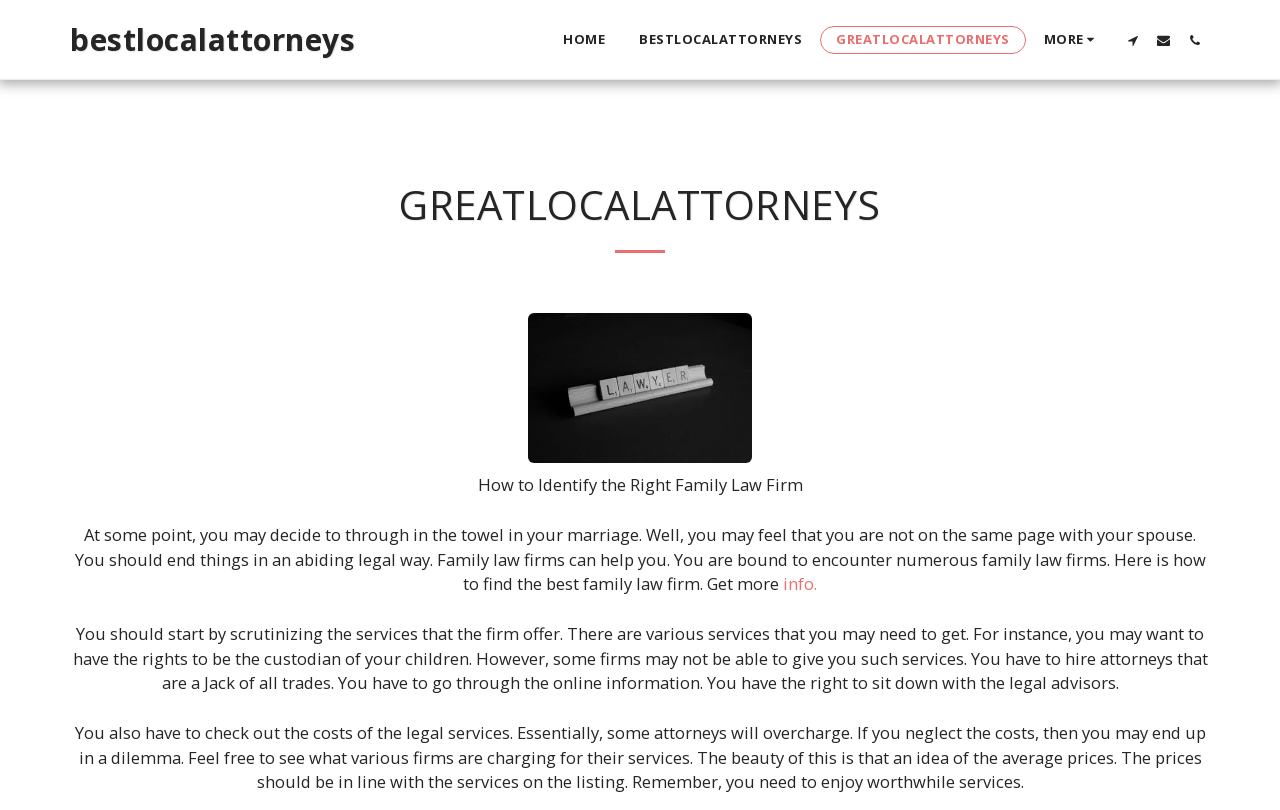Respond with a single word or phrase to the following question: What should you consider when choosing a family law firm?

Services and costs